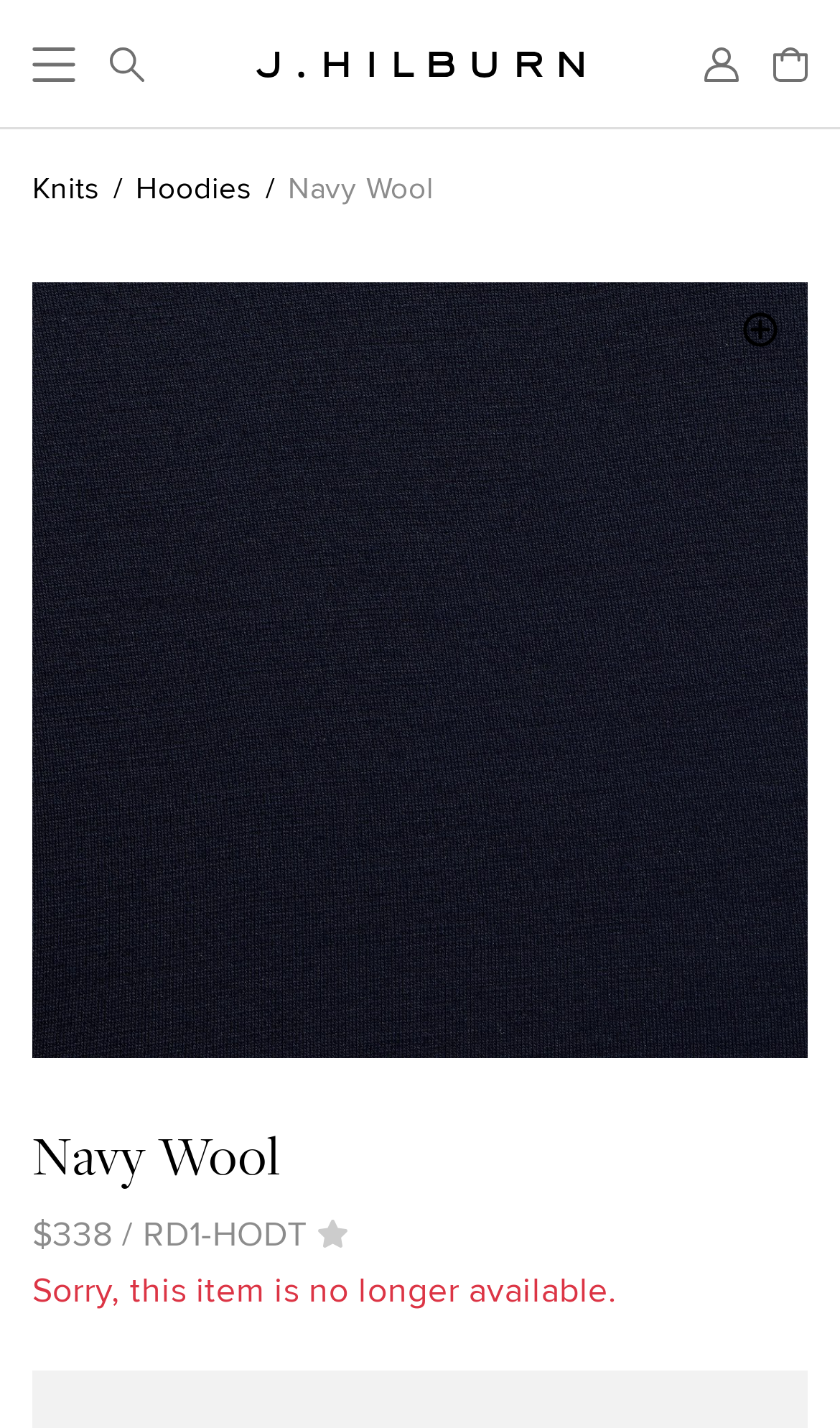Give a detailed account of the webpage's layout and content.

The webpage is about a custom-made wool hoodie from J.Hilburn, a luxury men's clothing brand. At the top left corner, there is a menu link accompanied by an image. Next to it, there is a search link with an image. On the top right corner, there are three links: Sign In, Bag, and J.Hilburn - Custom-Made Men’s Clothing, each with an image.

Below the top navigation bar, there are four links: Knits, Hoodies, and Navy Wool, which is also a heading that spans across the top of the main content area. The main content area is dominated by a large heading "Navy Wool" at the top, followed by the price "$338" and a product code "RD1-HODT". There is also a link to "Add To Favorites" and a notification that the item is no longer available.

The overall layout is organized, with clear headings and concise text, making it easy to navigate and find information about the product.